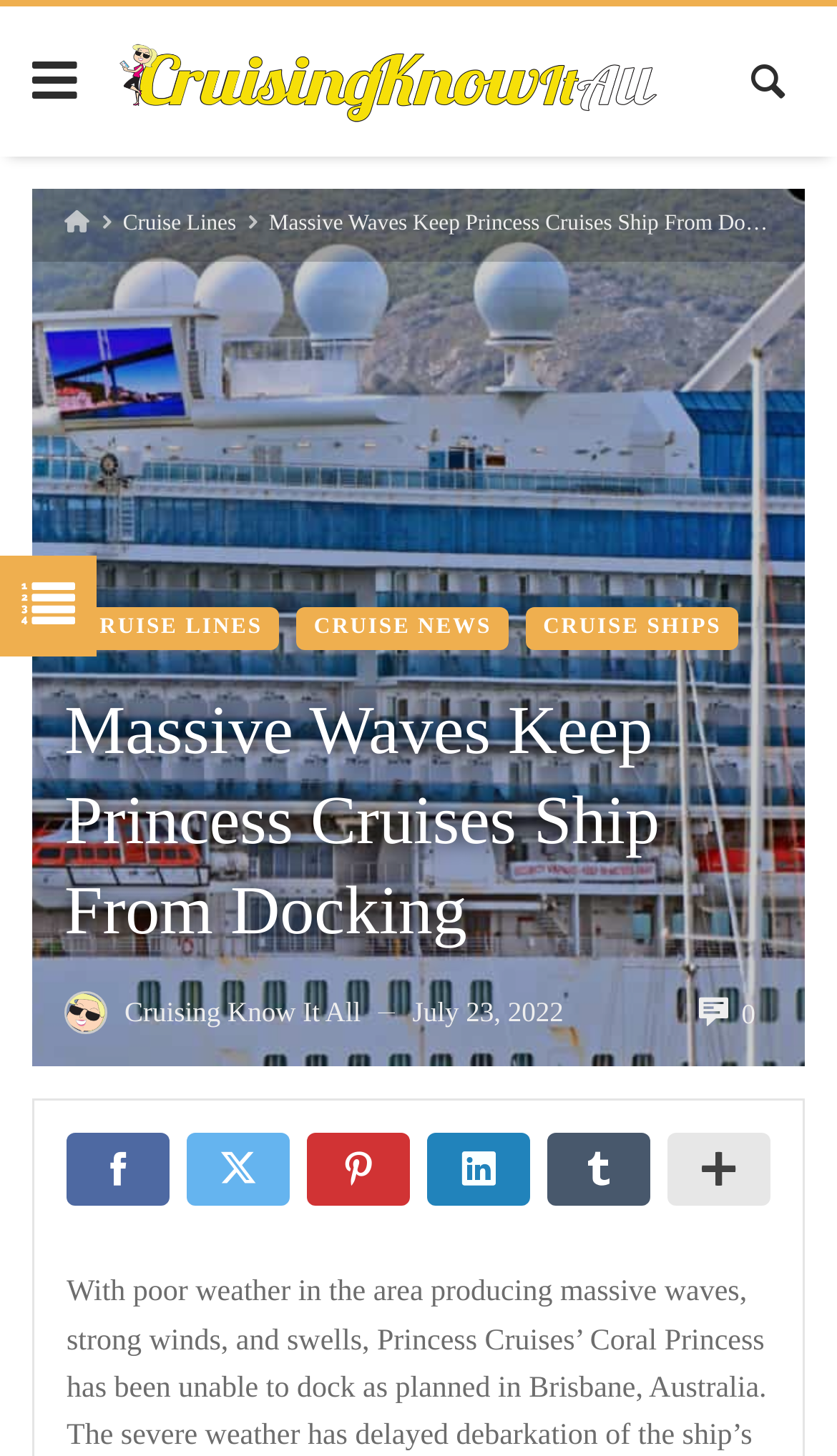Based on the image, provide a detailed and complete answer to the question: 
What is the date of the article?

The date of the article can be found below the title of the article. It is mentioned as 'July 23, 2022'.